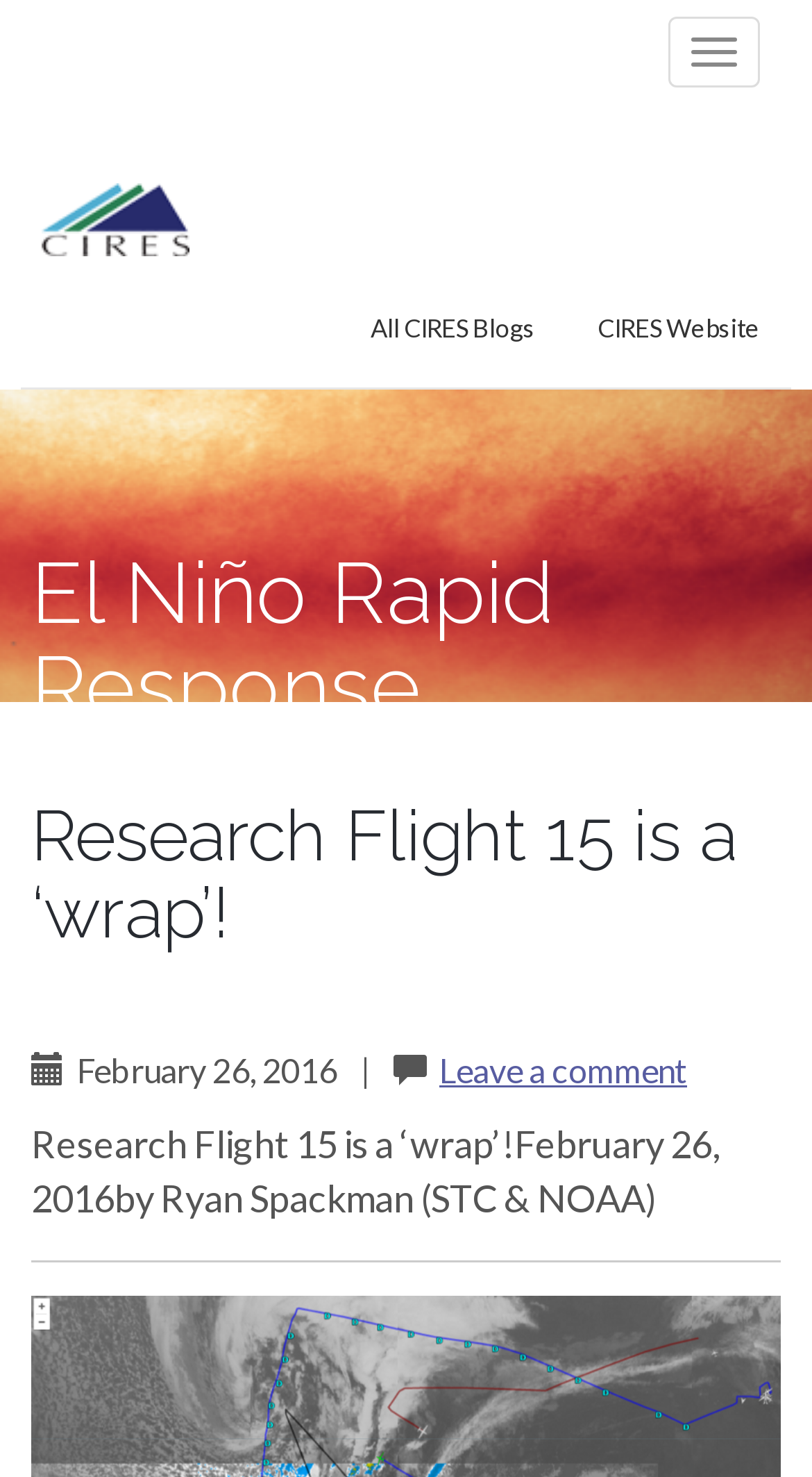What is the name of the author of the blog post?
Give a comprehensive and detailed explanation for the question.

I found the name of the author by reading the text 'Research Flight 15 is a ‘wrap’!February 26, 2016by Ryan Spackman (STC & NOAA)' which is a static text element located below the main heading.